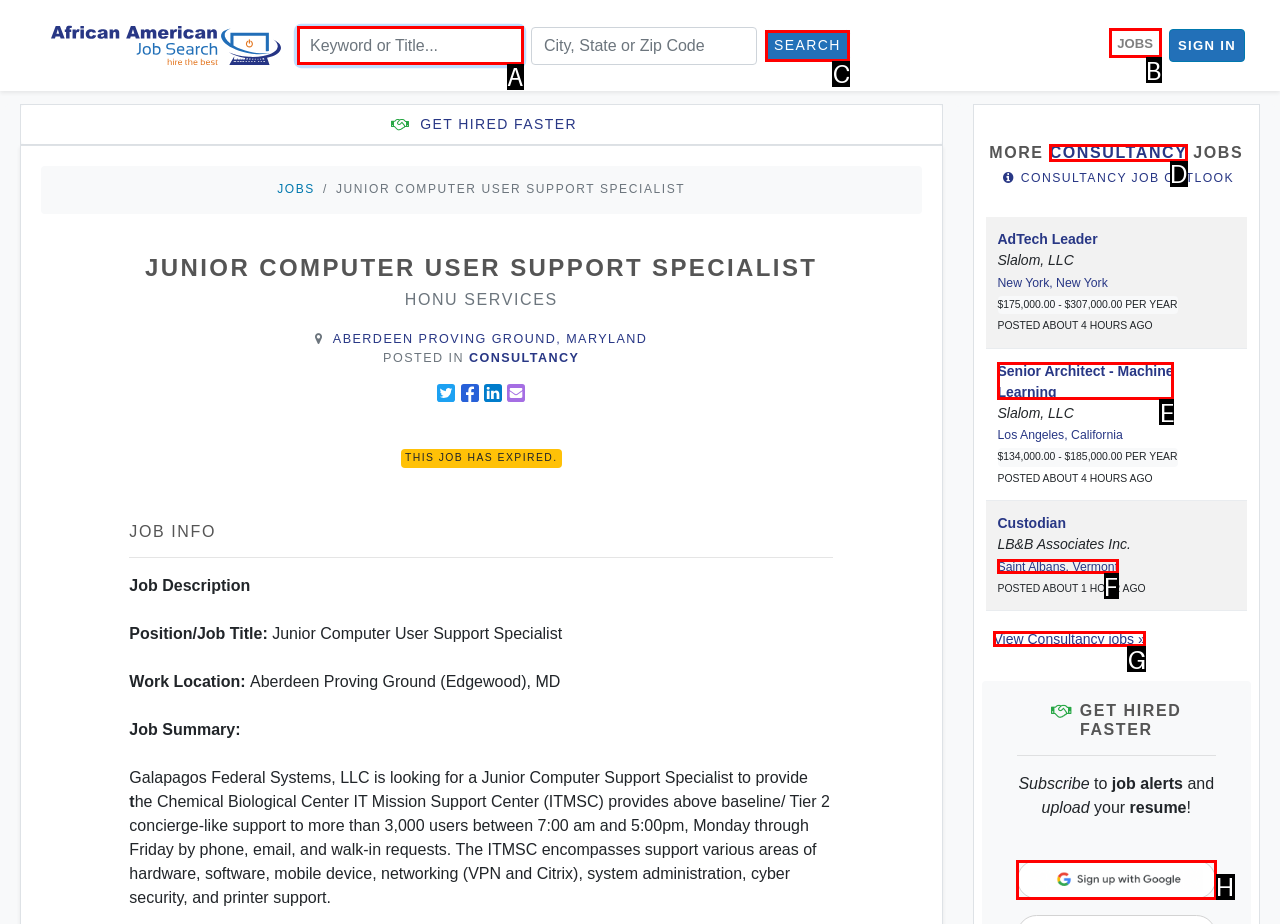Tell me which one HTML element I should click to complete this task: check physical appearance of termites Answer with the option's letter from the given choices directly.

None